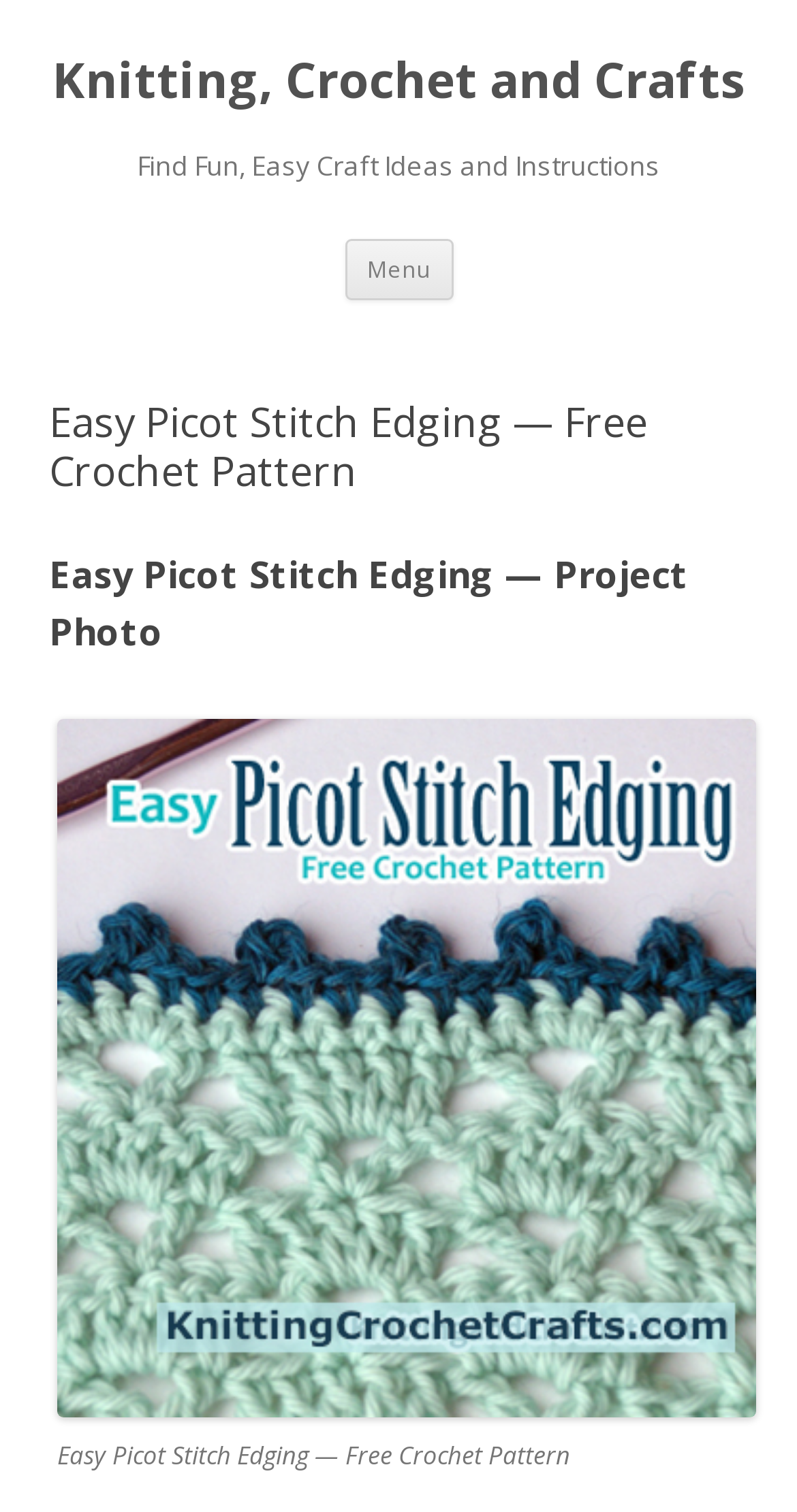What is shown in the main image?
Kindly give a detailed and elaborate answer to the question.

The main image on the webpage is described as 'Easy Picot Stitch Edging -- Free Crochet Pattern', suggesting that it shows an example of a finished crochet edging project, possibly to illustrate the result of following the pattern or tutorial provided on the webpage.